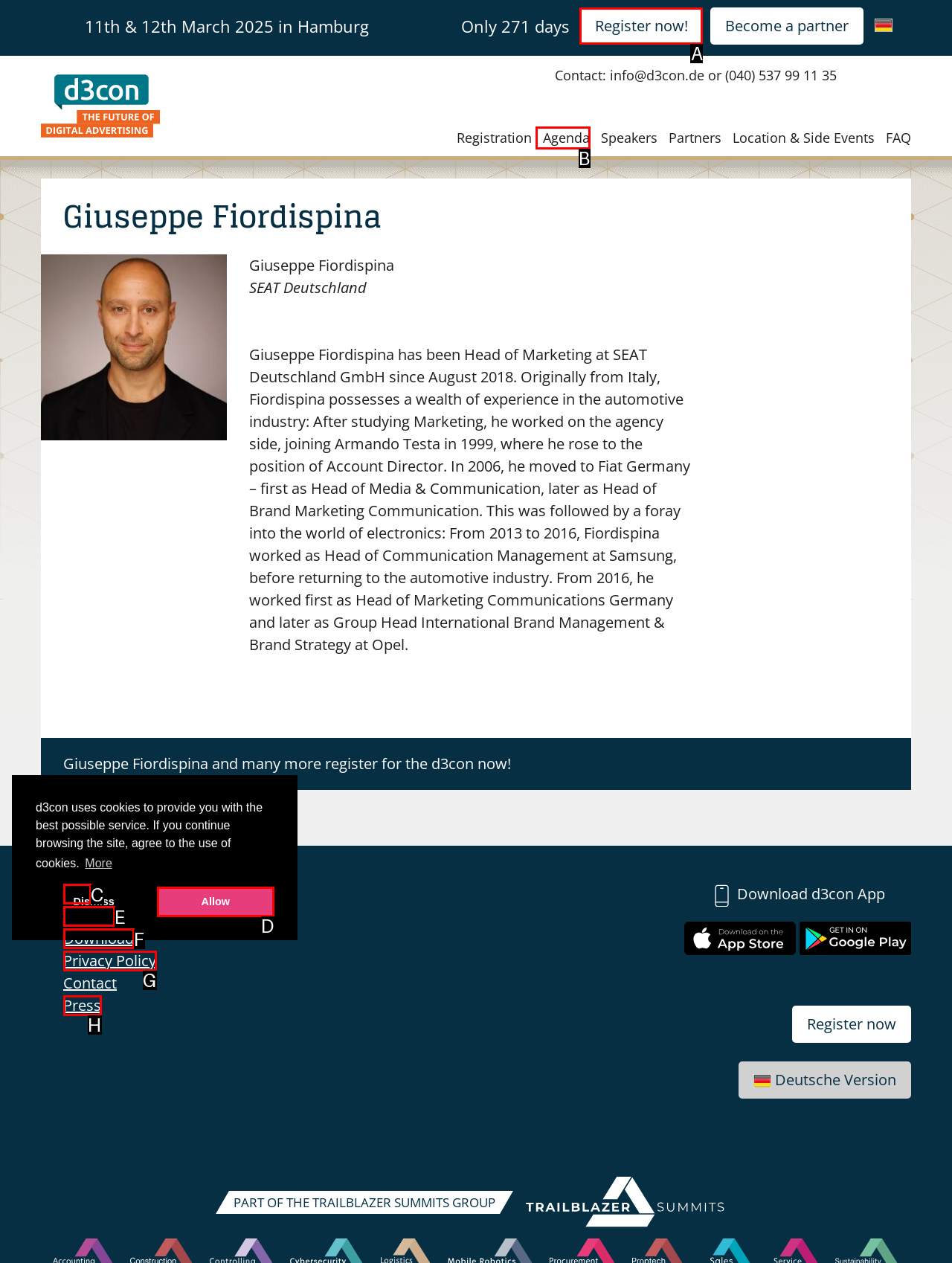Select the appropriate HTML element to click for the following task: register now
Answer with the letter of the selected option from the given choices directly.

A